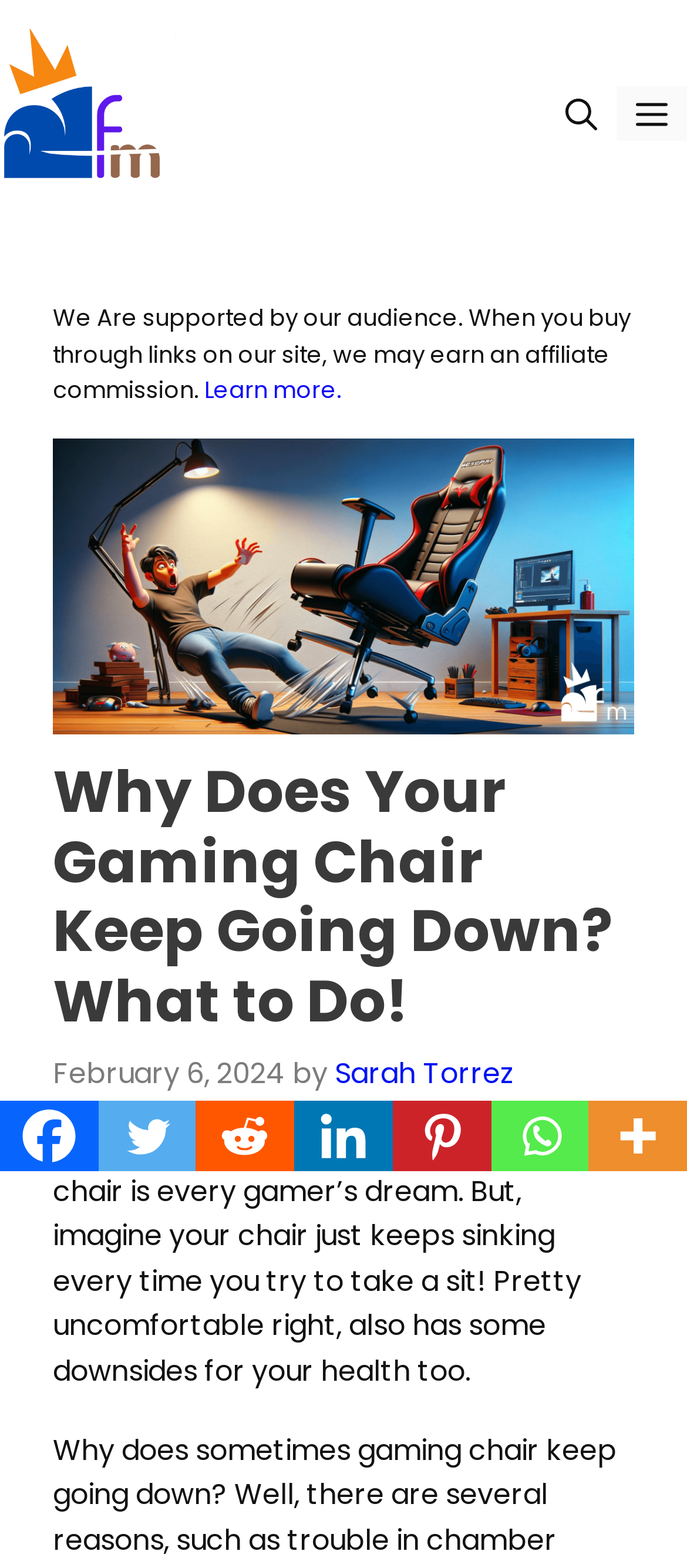Given the description aria-label="Whatsapp" title="Whatsapp", predict the bounding box coordinates of the UI element. Ensure the coordinates are in the format (top-left x, top-left y, bottom-right x, bottom-right y) and all values are between 0 and 1.

[0.714, 0.702, 0.857, 0.747]